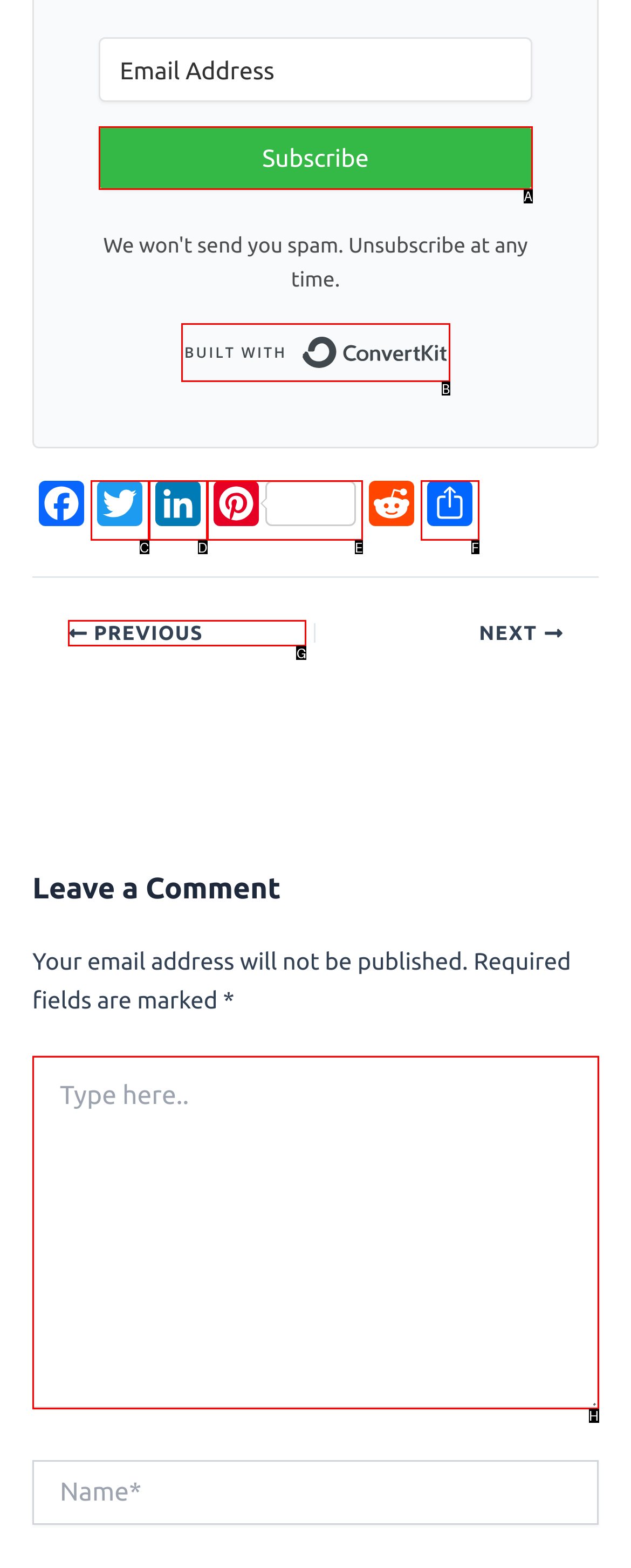Using the description: Share, find the corresponding HTML element. Provide the letter of the matching option directly.

F